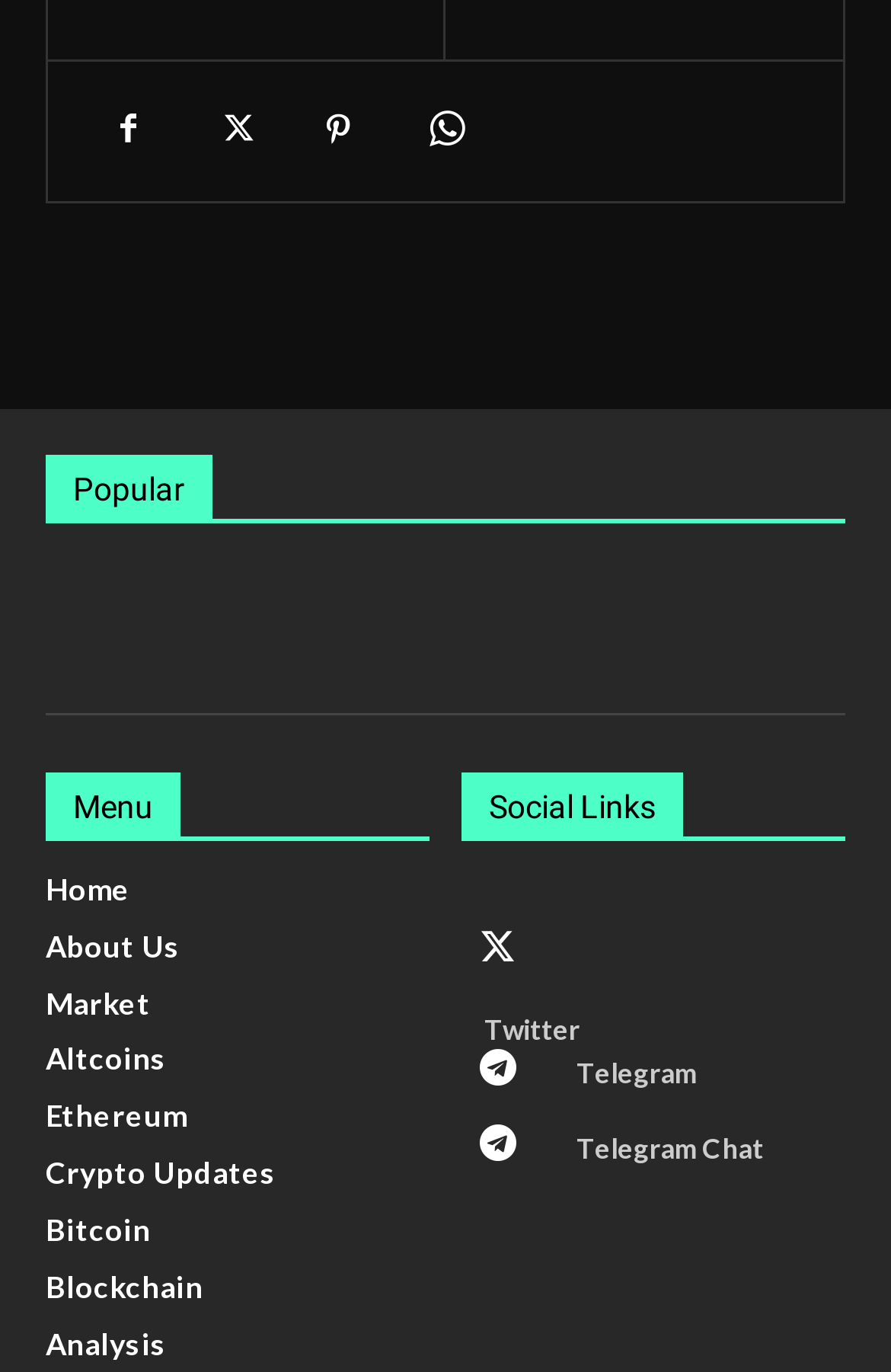Please identify the bounding box coordinates of the area that needs to be clicked to fulfill the following instruction: "View Ethereum."

[0.051, 0.8, 0.482, 0.828]